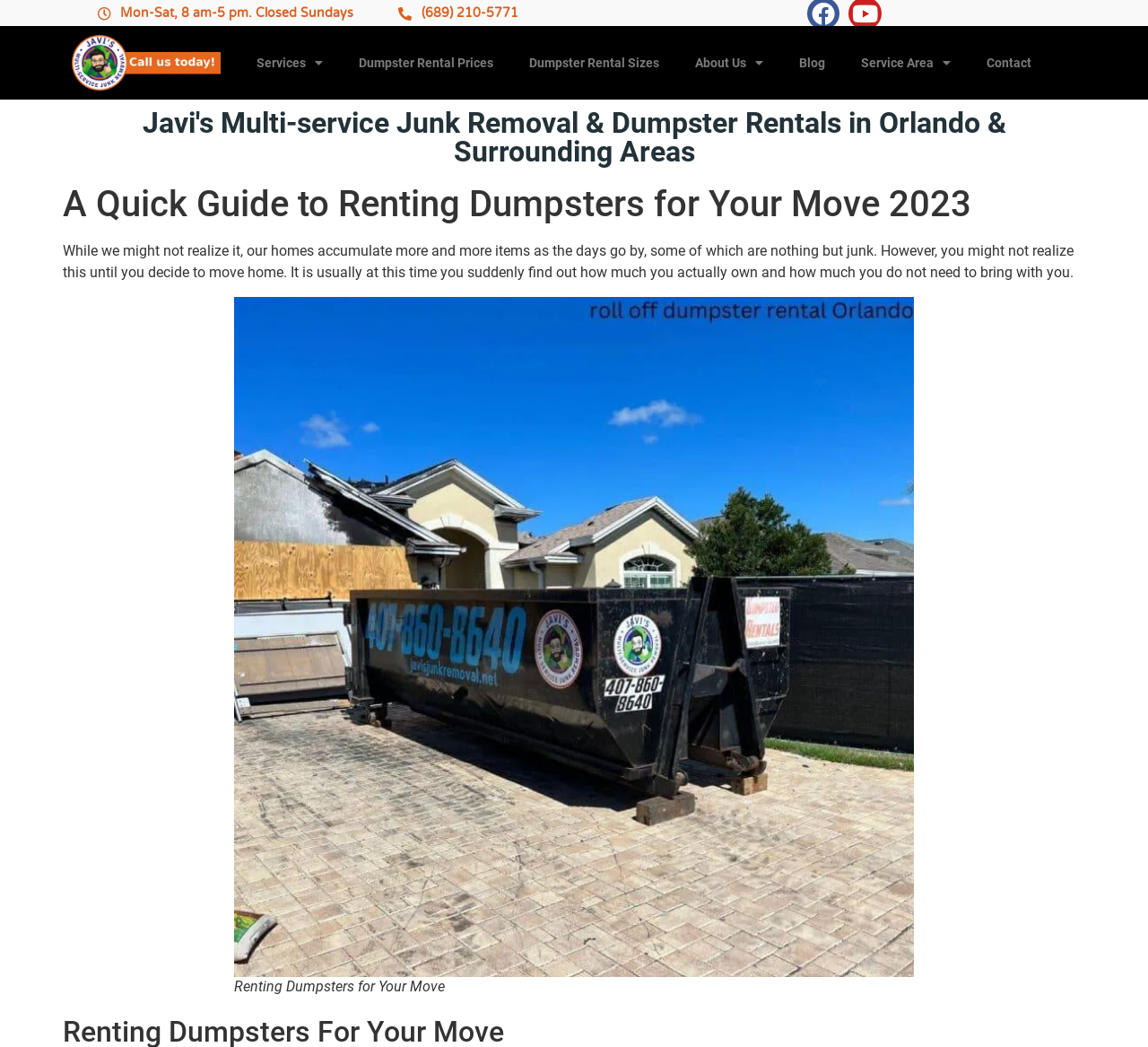What is the business hour of Javis Junk Removal?
Using the image as a reference, deliver a detailed and thorough answer to the question.

I found the business hour information on the top of the webpage, which is 'Mon-Sat, 8 am-5 pm. Closed Sundays'. This suggests that Javis Junk Removal is open from Monday to Saturday, from 8 am to 5 pm, and closed on Sundays.